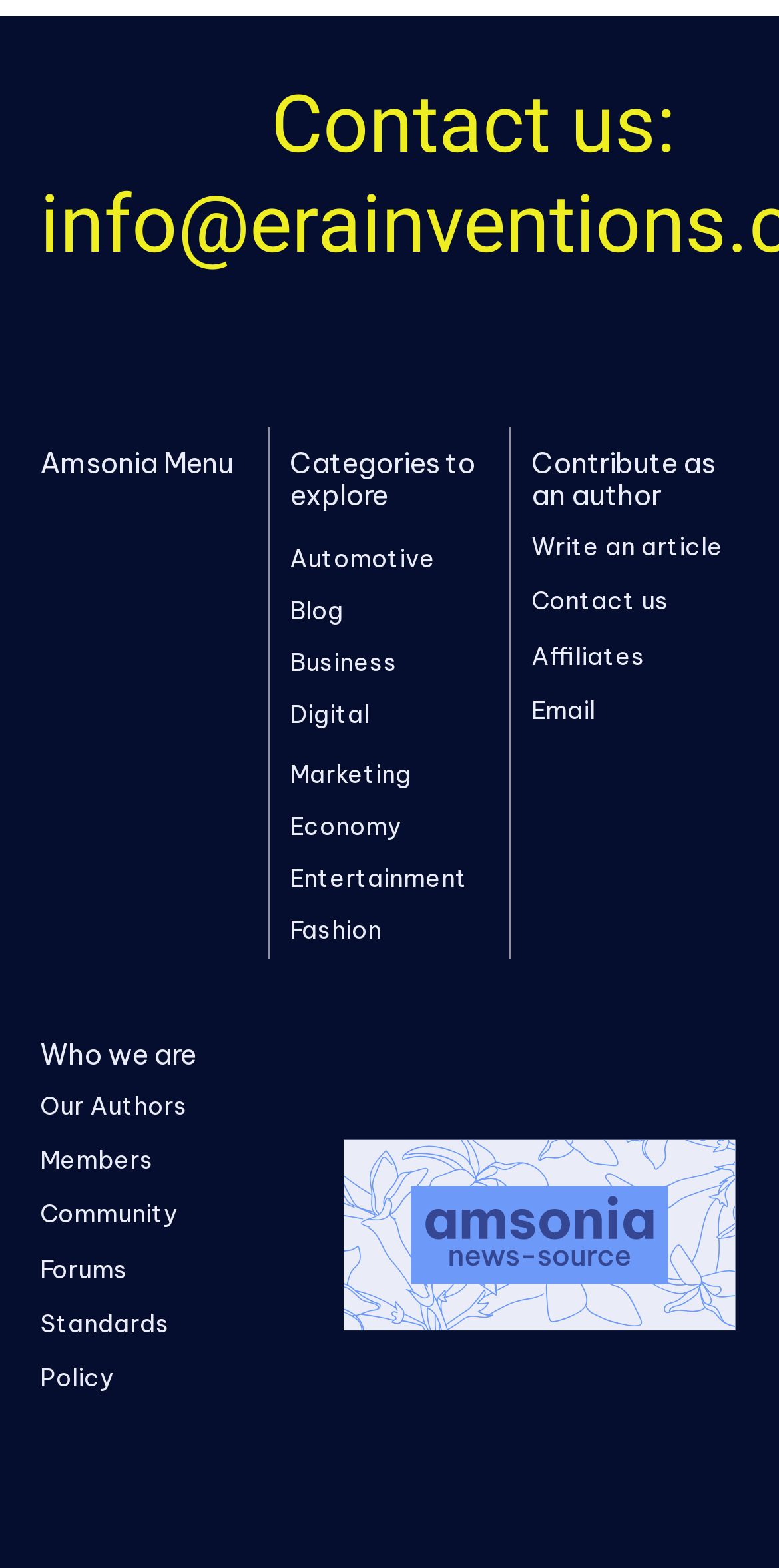Refer to the screenshot and give an in-depth answer to this question: What is the first category to explore?

The first category to explore is 'Automotive' because it is the first link under the 'Categories to explore' heading, which is located at the top-left section of the webpage.